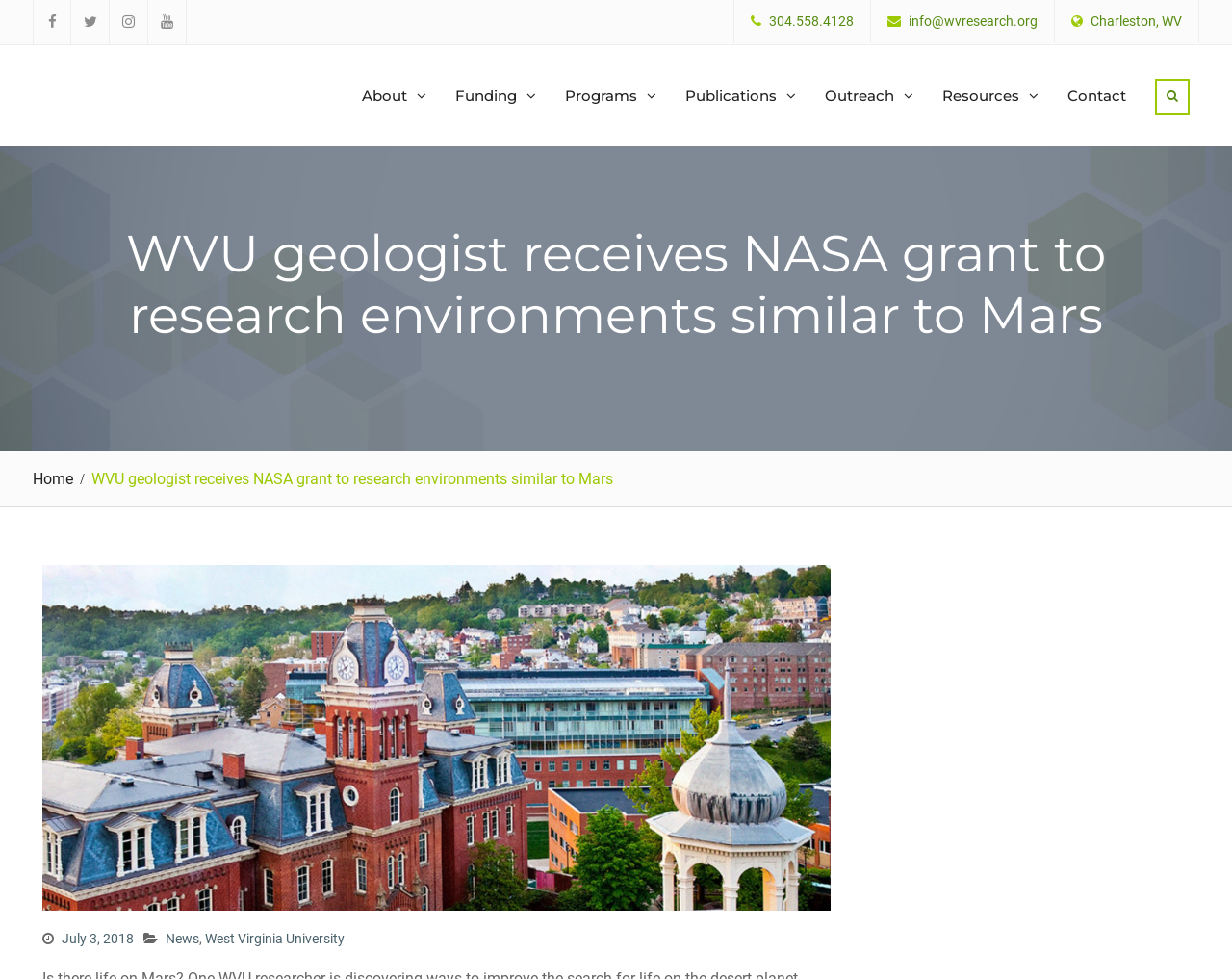Indicate the bounding box coordinates of the clickable region to achieve the following instruction: "Contact the STaR Division."

[0.027, 0.061, 0.176, 0.095]